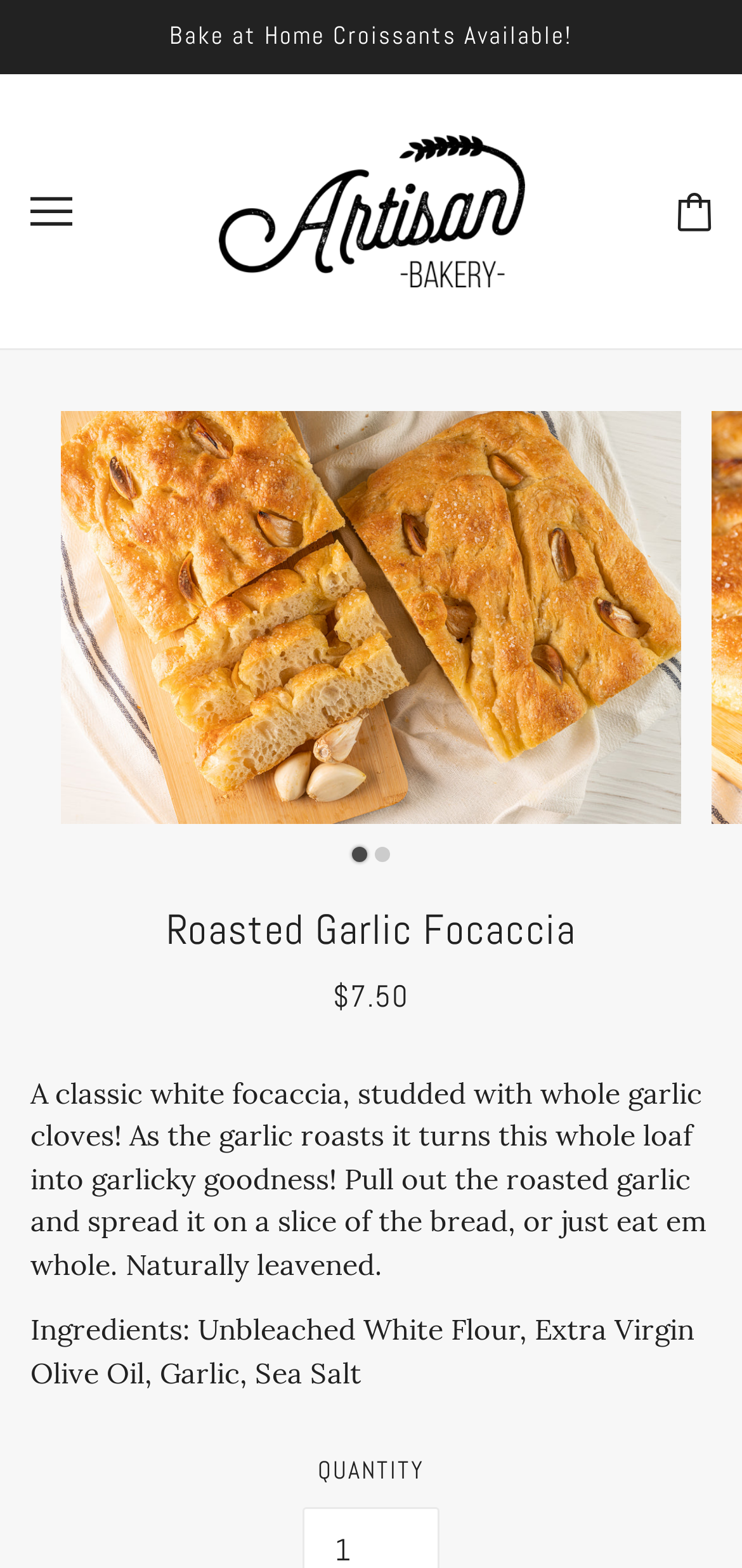Describe the webpage meticulously, covering all significant aspects.

The webpage is about a product called "Roasted Garlic Focaccia" from an "Artisan Bakery London". At the top left, there is a link to "Bake at Home Croissants Available!" and a navigation menu labeled "Main menu" with a dropdown icon. To the right of the navigation menu, there is a link to the bakery's homepage, accompanied by an image of the bakery's logo.

On the top right, there is a link to the "Cart" with a dropdown icon and a small image. Below the top section, there is a large image of the "Roasted Garlic Focaccia" product, taking up most of the width of the page.

Below the image, there is a heading that reads "Roasted Garlic Focaccia" and a price tag of "$7.50". Following the price, there is a descriptive text about the product, explaining its ingredients and how to enjoy it. Below the descriptive text, there is a list of ingredients, including "Unbleached White Flour, Extra Virgin Olive Oil, Garlic, Sea Salt". Finally, there is a label that reads "QUANTITY" near the bottom of the page.